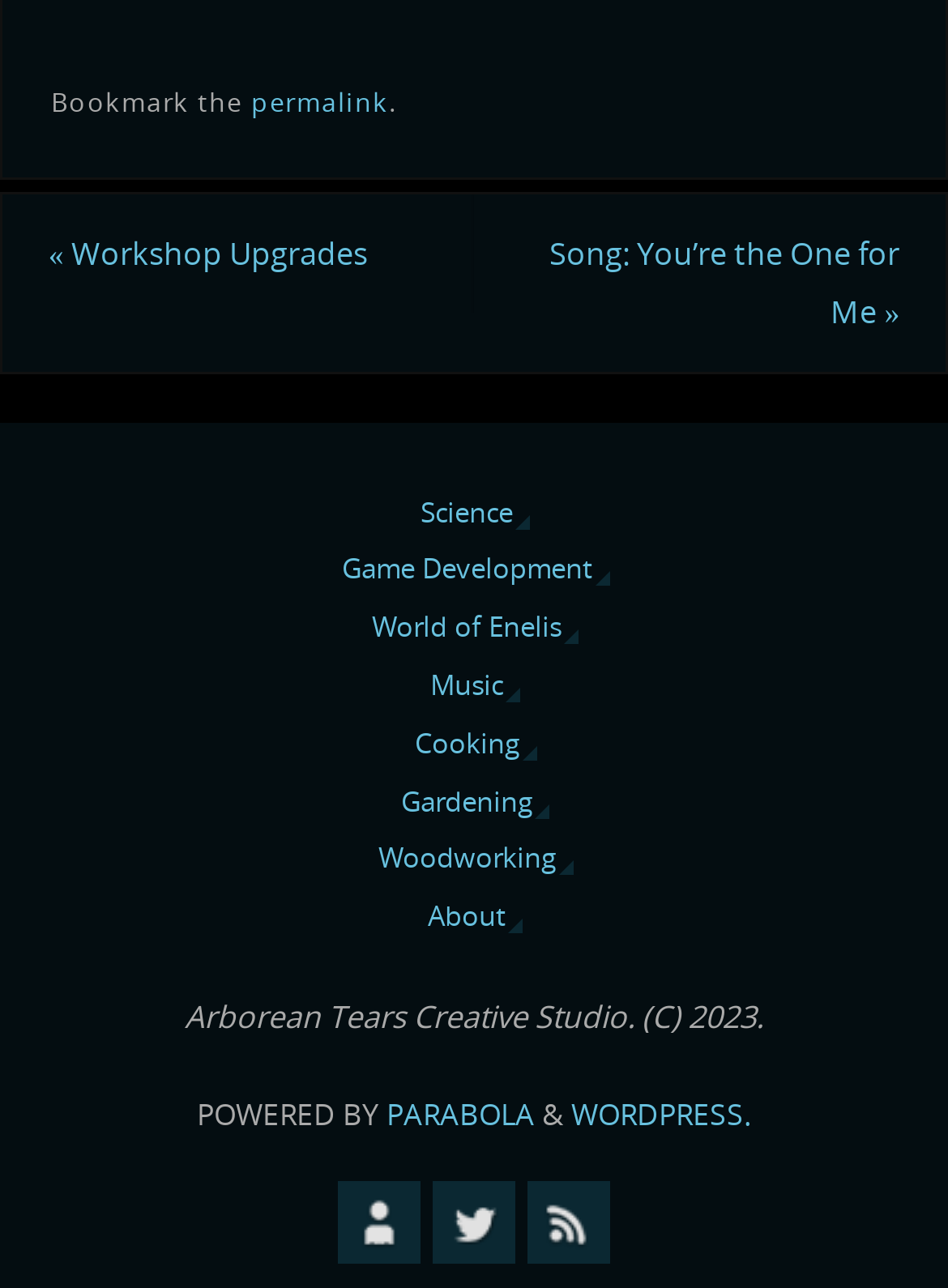Identify the bounding box coordinates of the section that should be clicked to achieve the task described: "Follow on Twitter".

[0.456, 0.916, 0.544, 0.981]